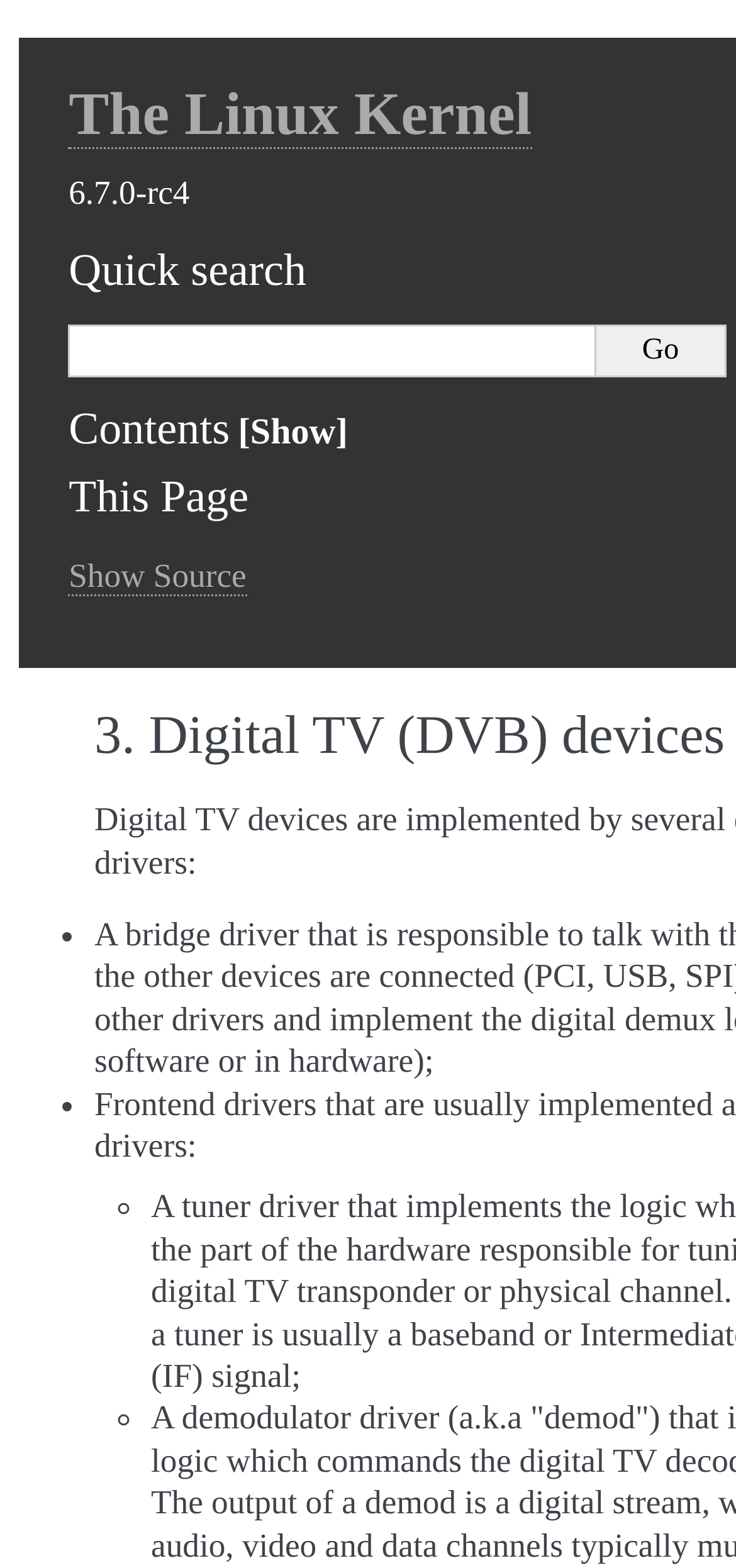Use a single word or phrase to answer the following:
What is the position of the search box?

Top-right